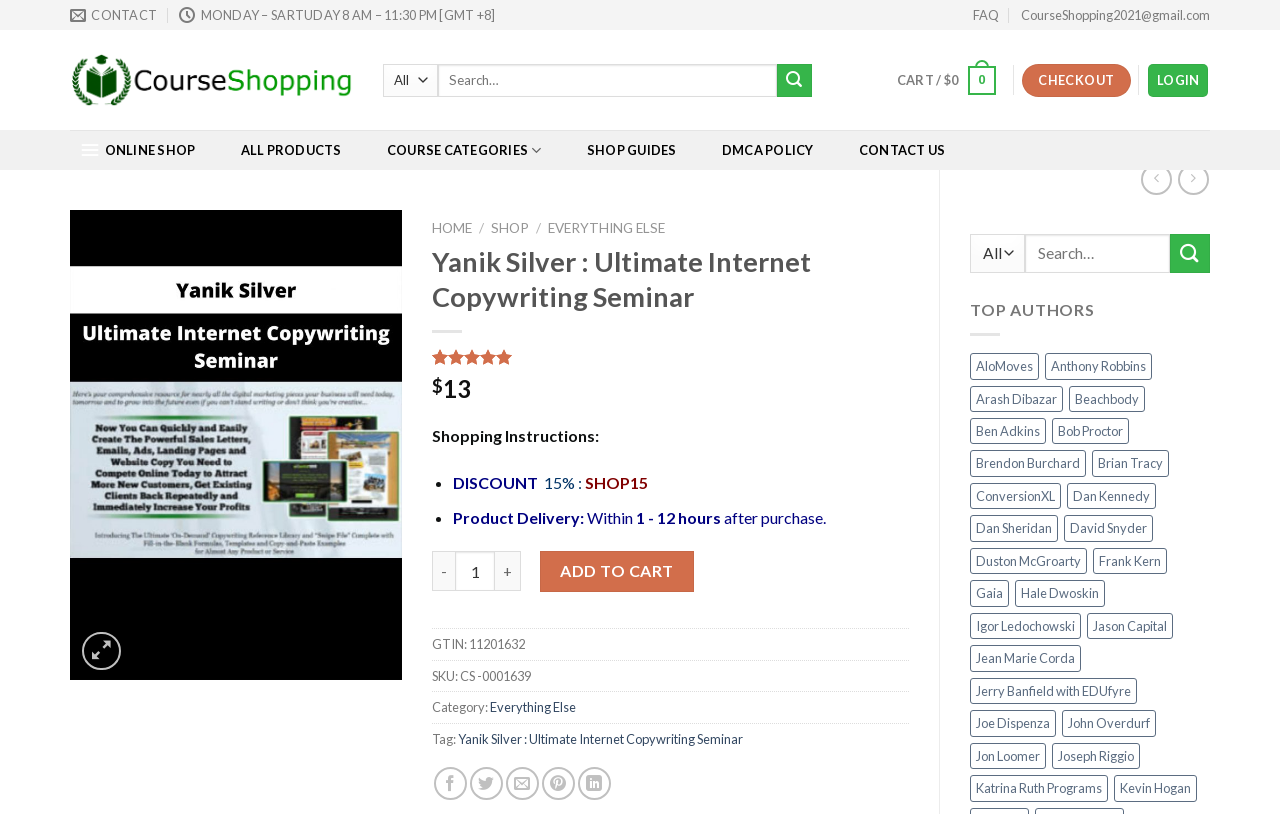Can you specify the bounding box coordinates of the area that needs to be clicked to fulfill the following instruction: "Check out"?

[0.798, 0.079, 0.883, 0.119]